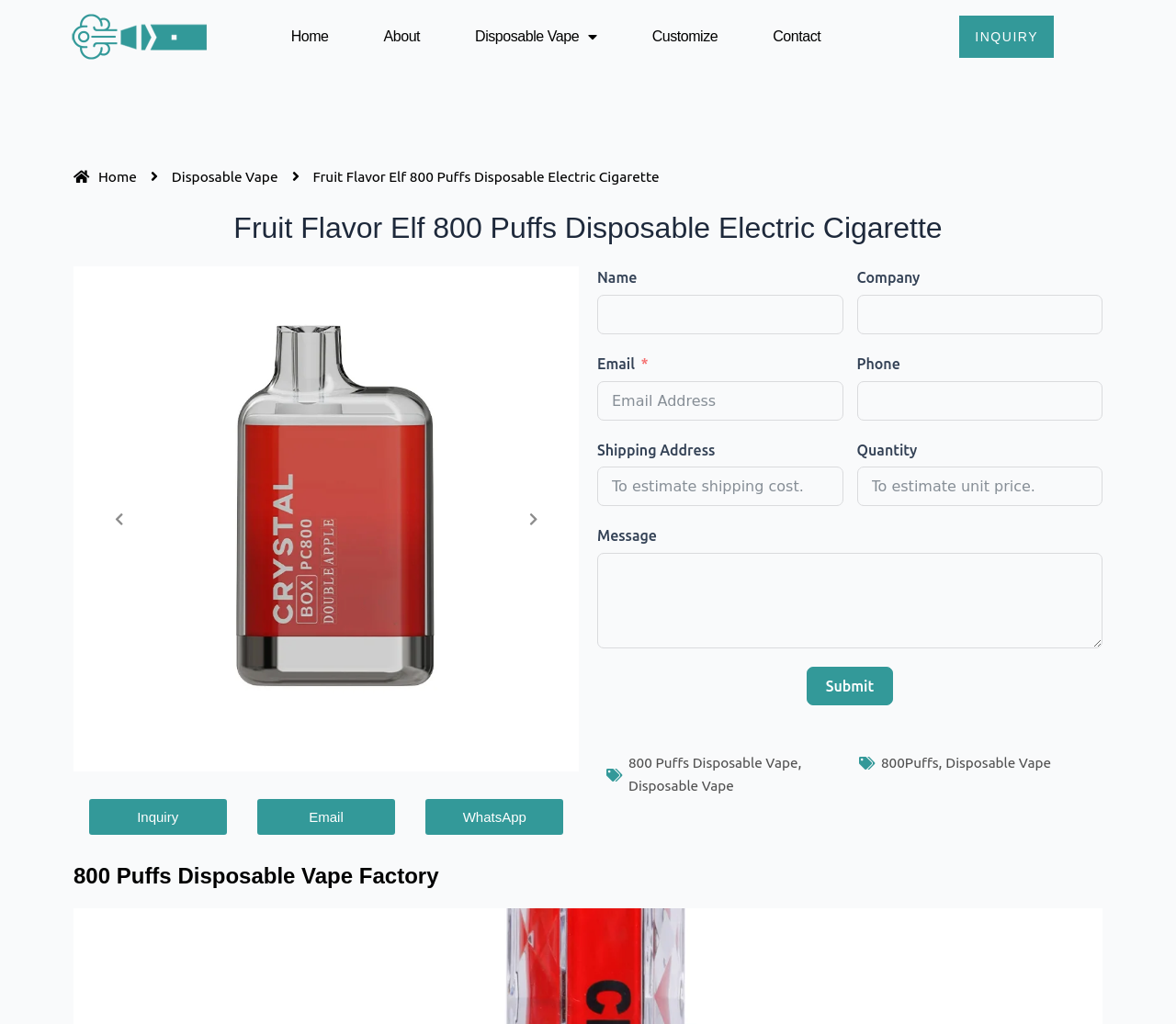Respond to the question below with a single word or phrase:
What is the purpose of the form on the webpage?

To submit an inquiry